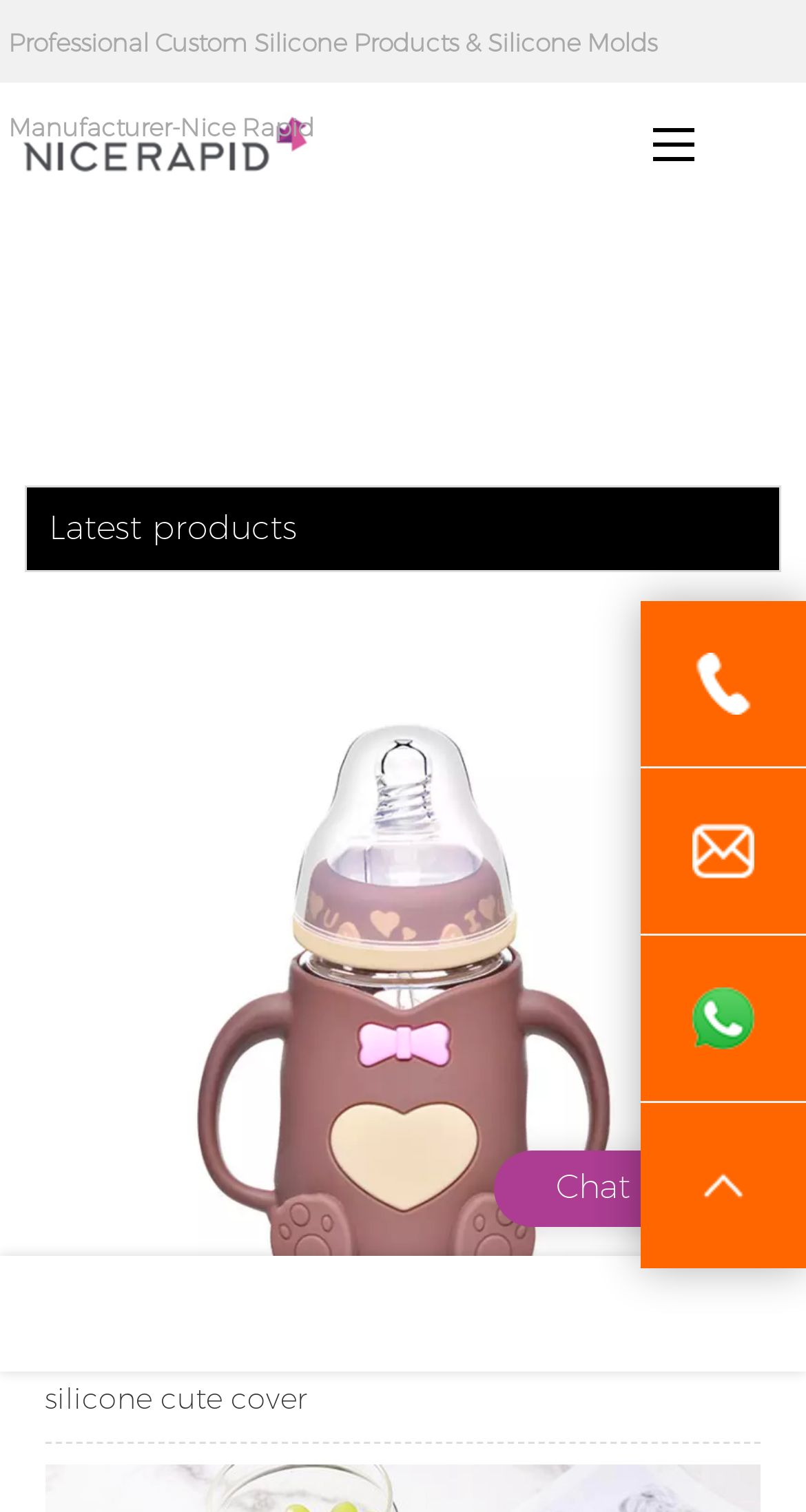What is the company name?
Offer a detailed and full explanation in response to the question.

The company name can be found in the top-left corner of the webpage, where the logo is located. The text 'Professional Custom Silicone Products & Silicone Molds Manufacturer-Nice Rapid' is written next to the logo, indicating that the company name is Nice Rapid Tooling.